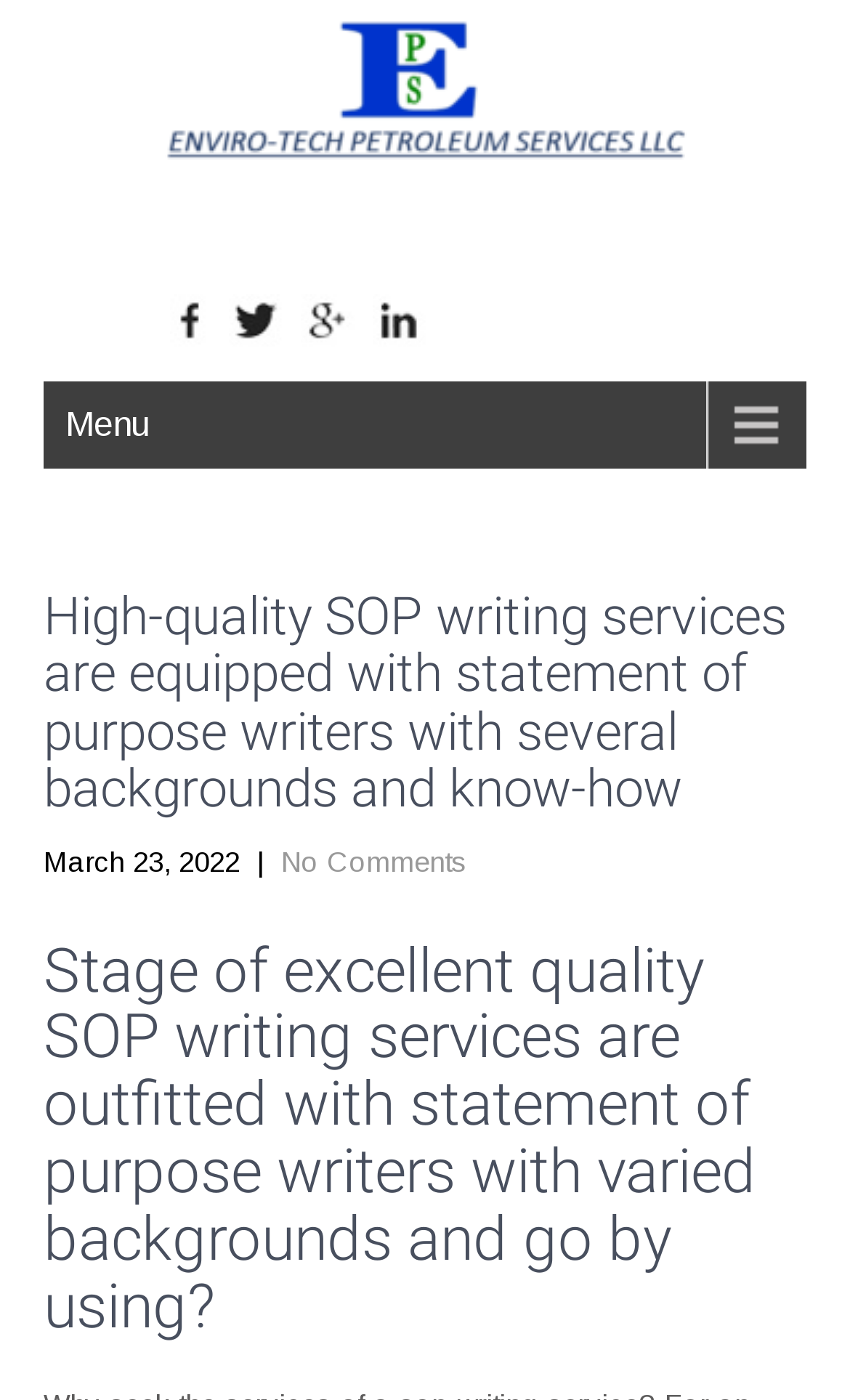Please indicate the bounding box coordinates for the clickable area to complete the following task: "Check the latest post date". The coordinates should be specified as four float numbers between 0 and 1, i.e., [left, top, right, bottom].

[0.051, 0.603, 0.282, 0.627]